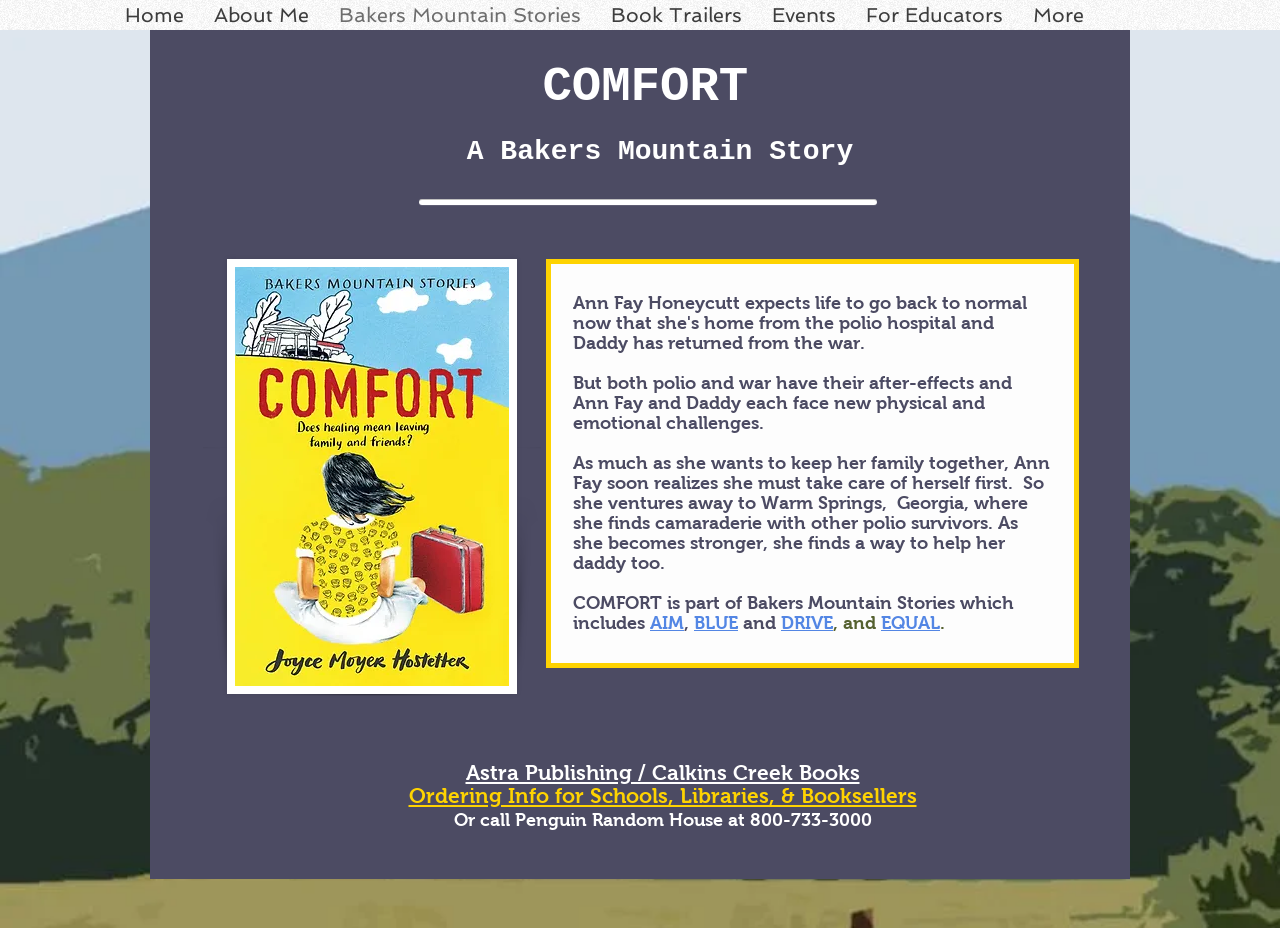Specify the bounding box coordinates of the element's region that should be clicked to achieve the following instruction: "Click the 'Read my essay' button". The bounding box coordinates consist of four float numbers between 0 and 1, in the format [left, top, right, bottom].

None